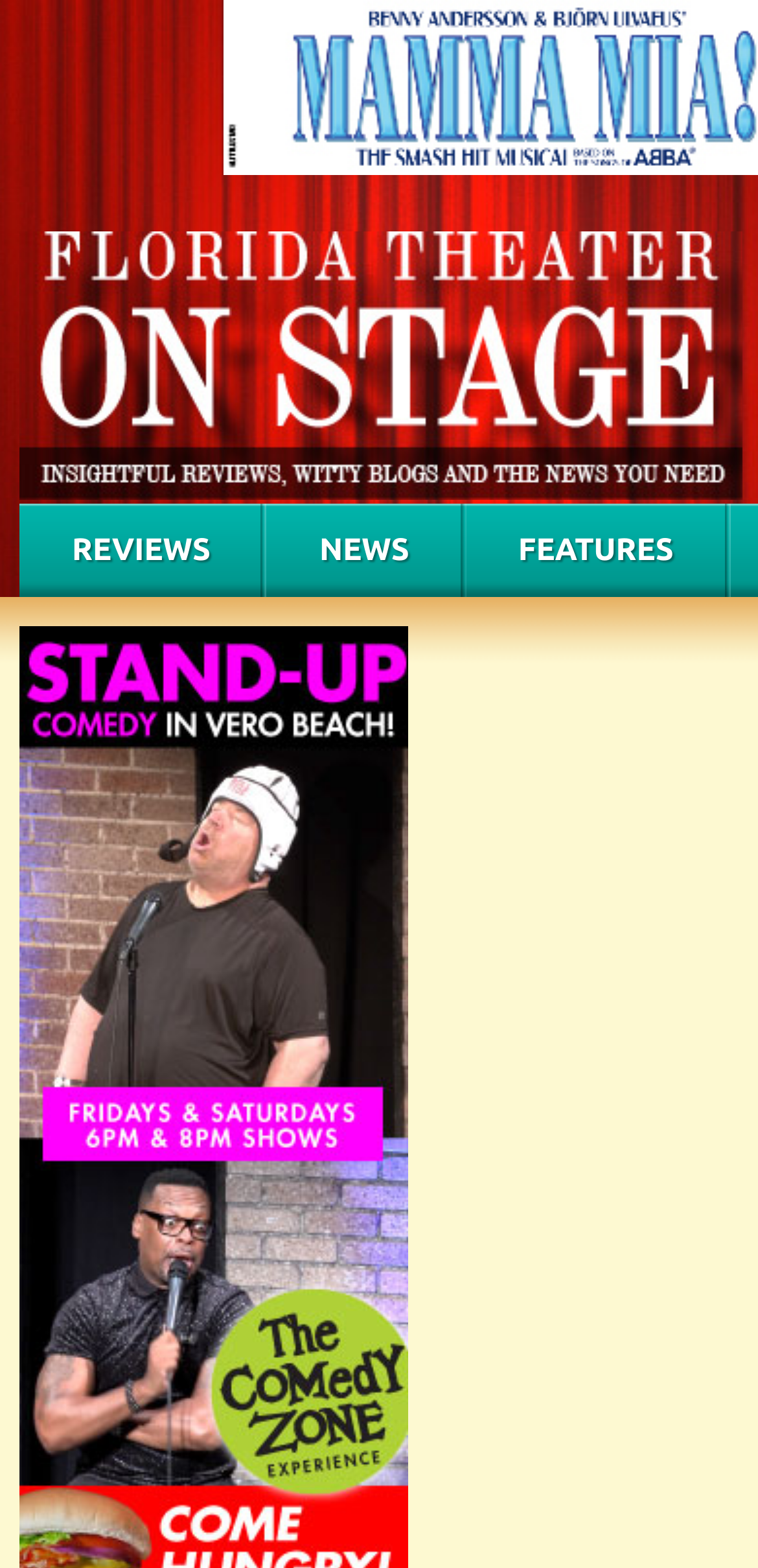Extract the bounding box coordinates for the described element: "alt="Florida Theater On Stage"". The coordinates should be represented as four float numbers between 0 and 1: [left, top, right, bottom].

[0.026, 0.303, 0.979, 0.322]